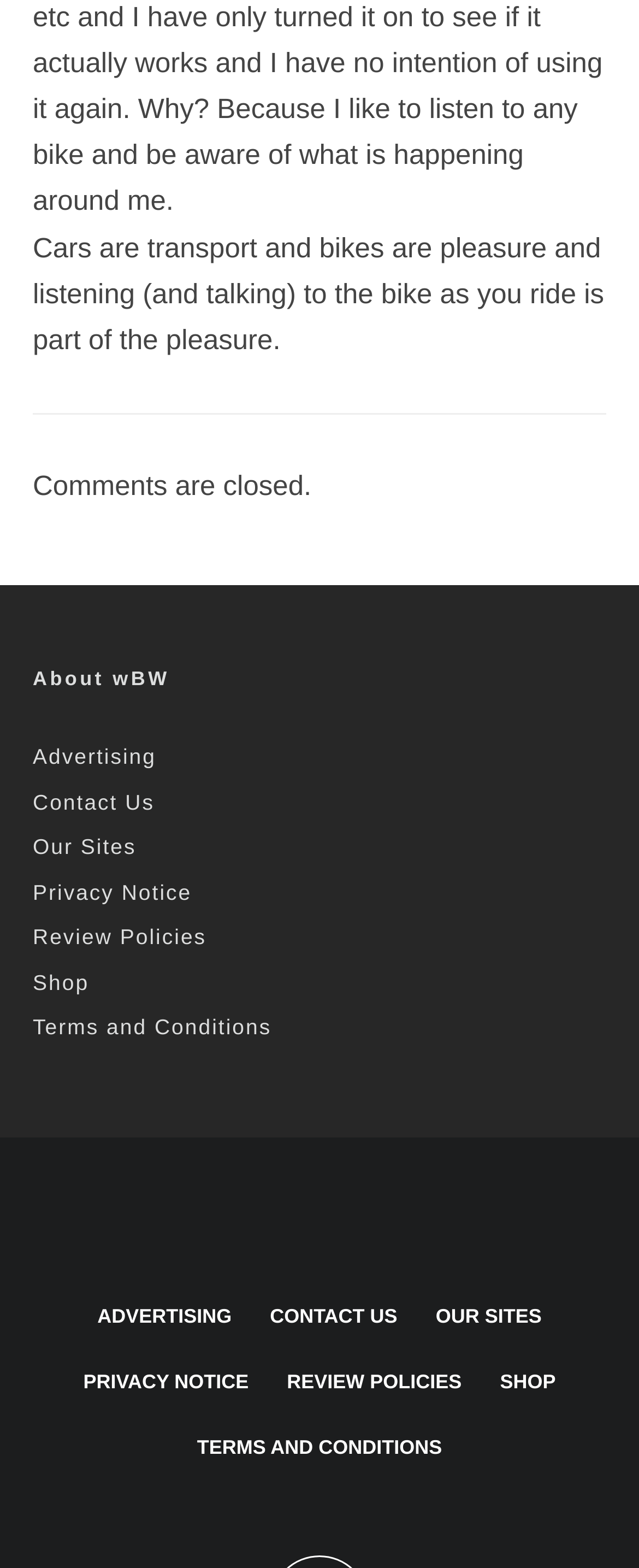Given the element description, predict the bounding box coordinates in the format (top-left x, top-left y, bottom-right x, bottom-right y), using floating point numbers between 0 and 1: Terms and Conditions

[0.308, 0.913, 0.692, 0.934]